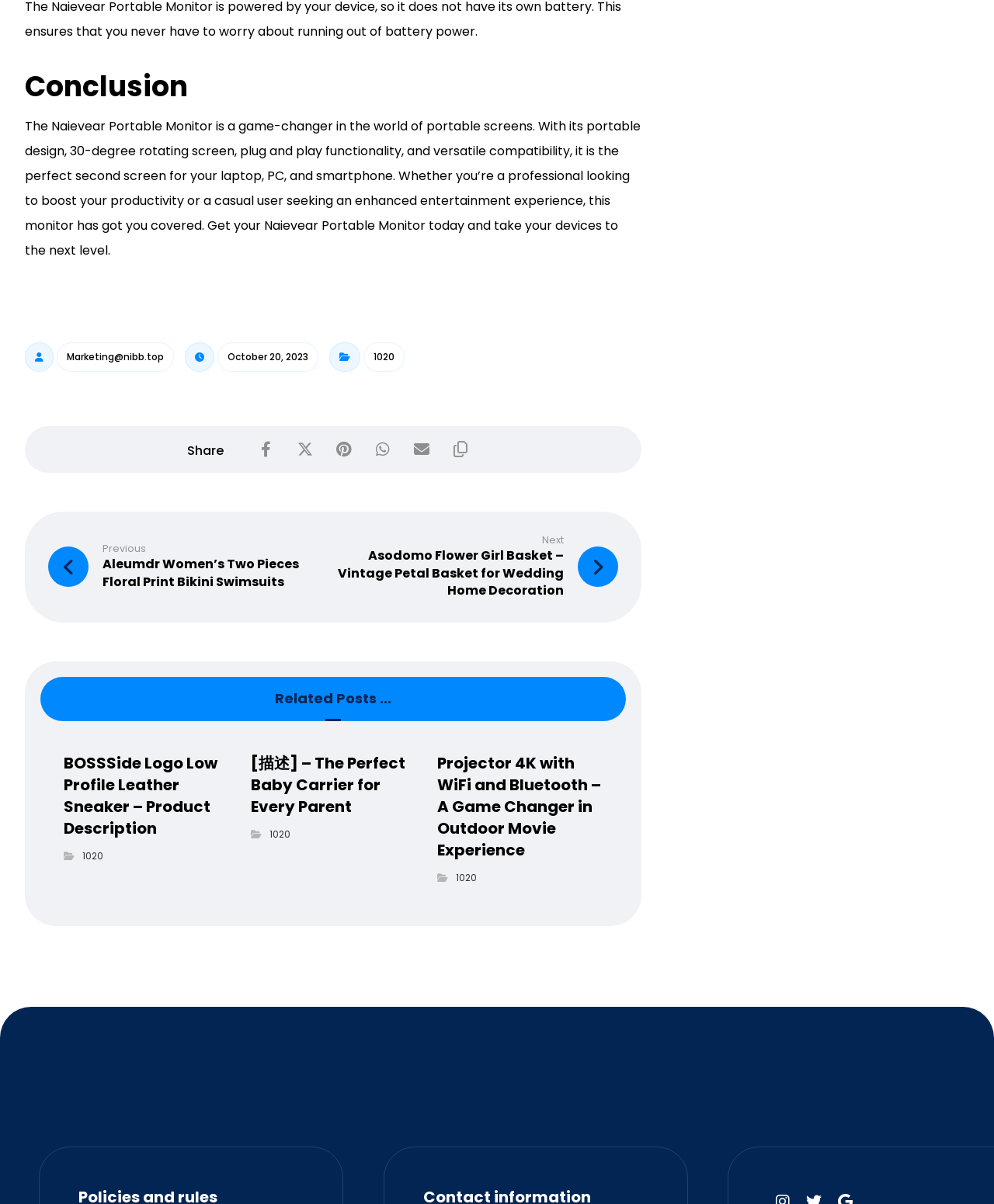How many related posts are there?
Answer the question with a single word or phrase by looking at the picture.

3